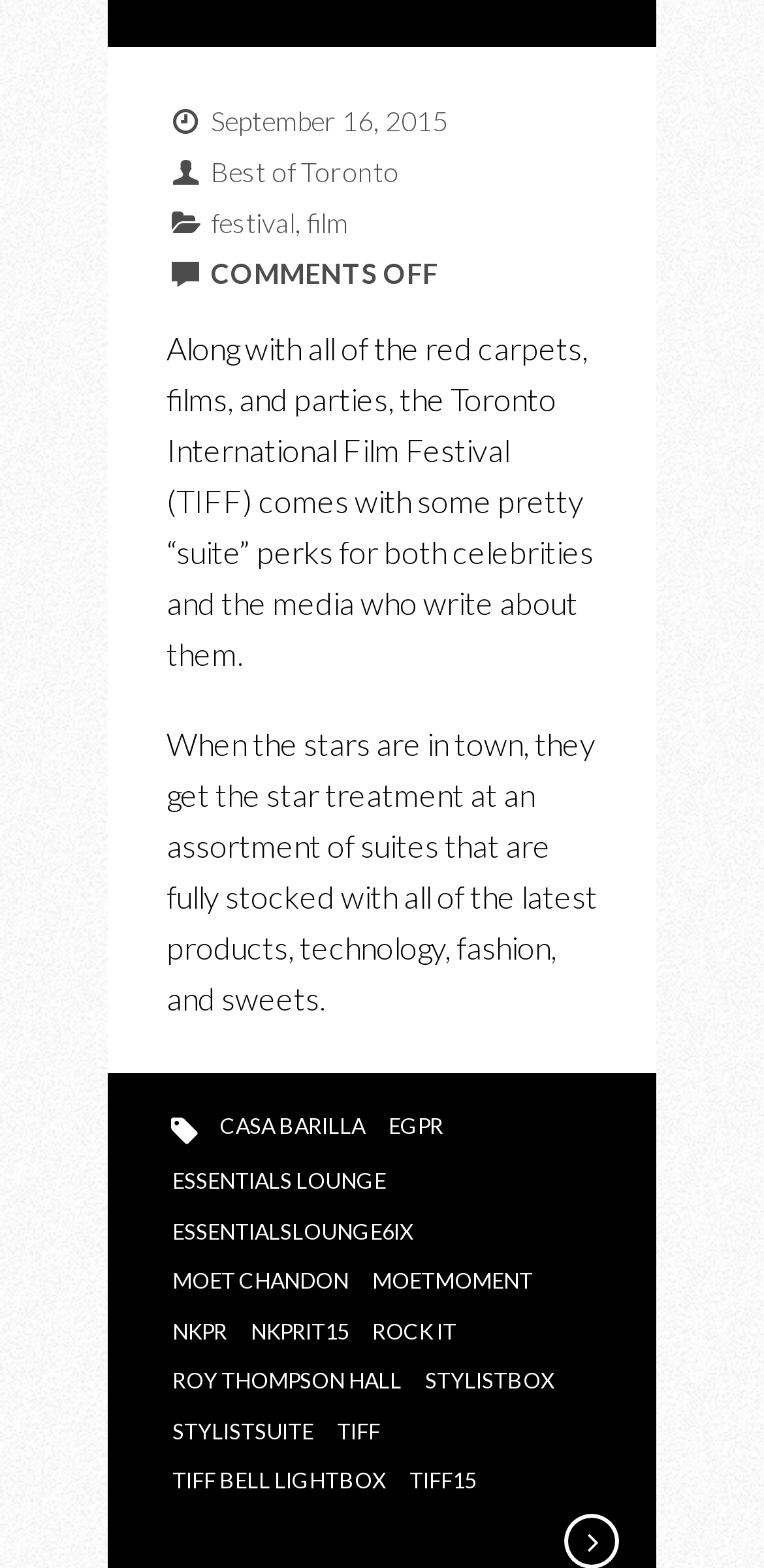Locate the bounding box coordinates for the element described below: "egpr". The coordinates must be four float values between 0 and 1, formatted as [left, top, right, bottom].

[0.496, 0.705, 0.593, 0.73]